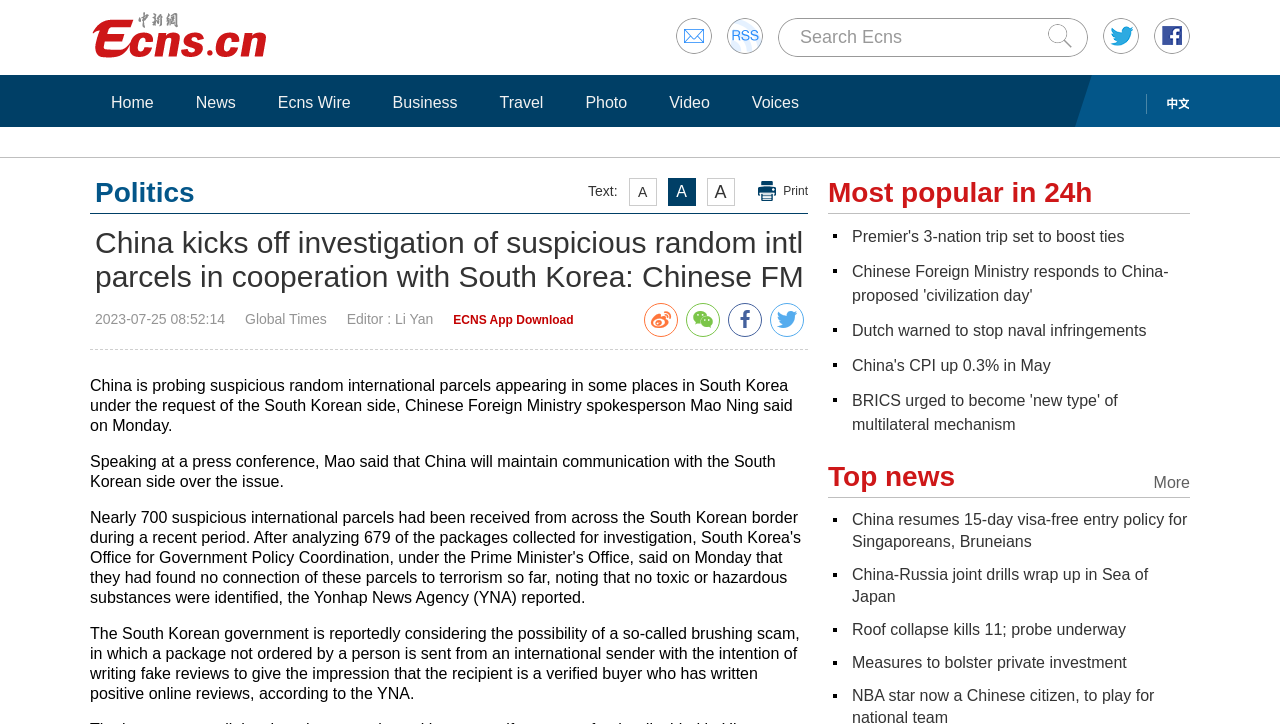Determine the bounding box coordinates of the element's region needed to click to follow the instruction: "Click Home". Provide these coordinates as four float numbers between 0 and 1, formatted as [left, top, right, bottom].

[0.078, 0.127, 0.129, 0.156]